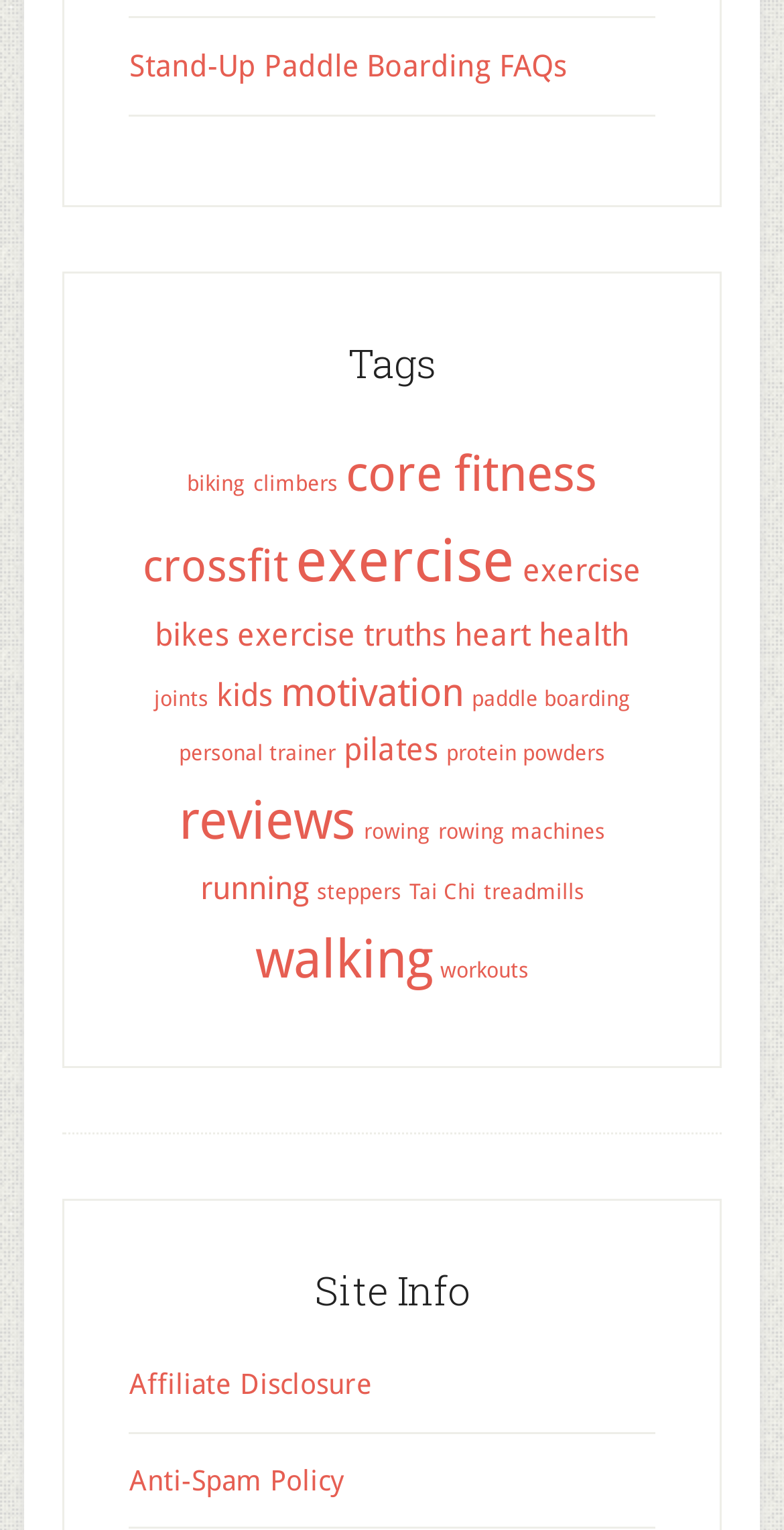How many site info links are available? Refer to the image and provide a one-word or short phrase answer.

2